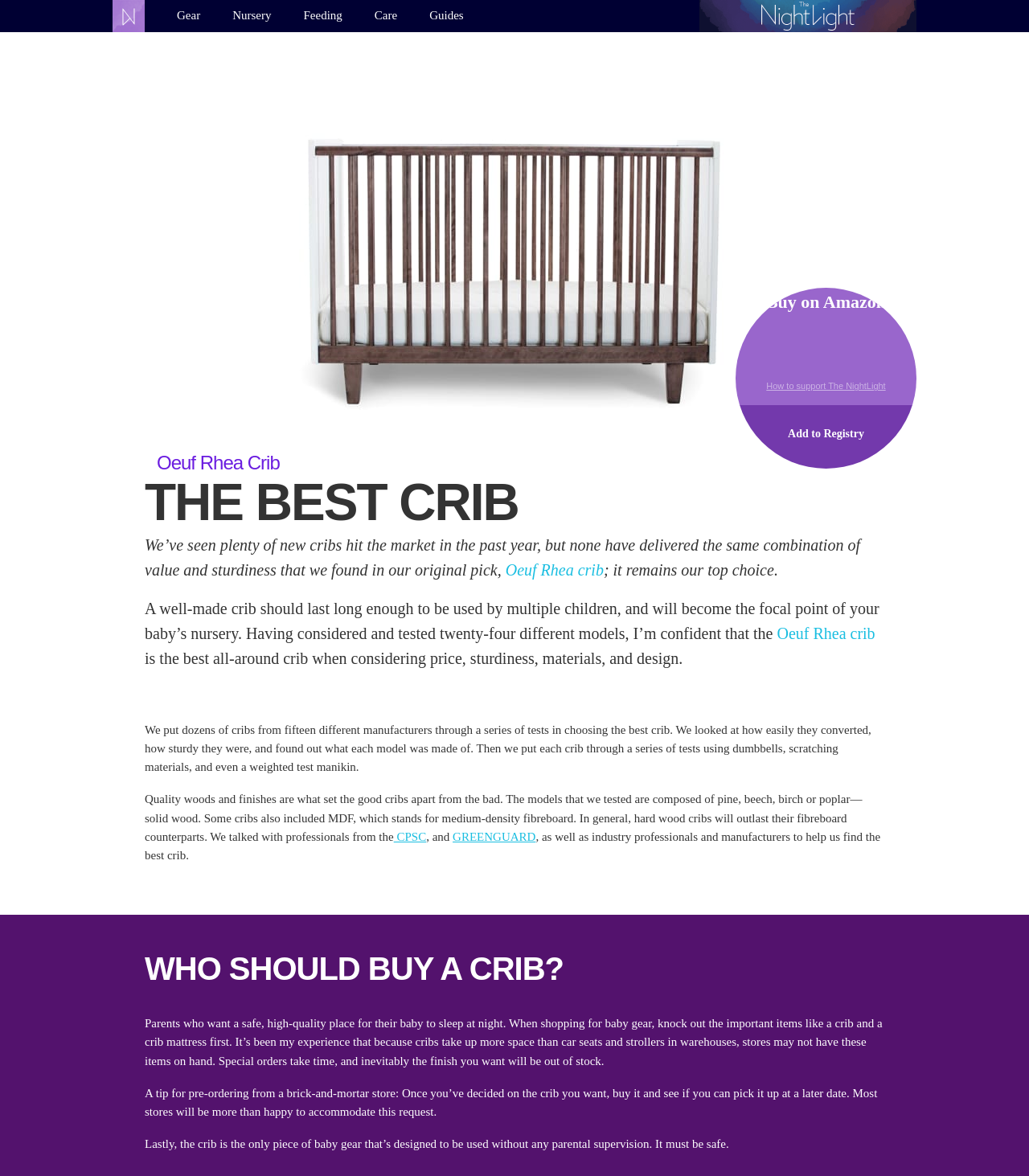Find the bounding box coordinates corresponding to the UI element with the description: "Oeuf Rhea Crib". The coordinates should be formatted as [left, top, right, bottom], with values as floats between 0 and 1.

[0.152, 0.384, 0.272, 0.403]